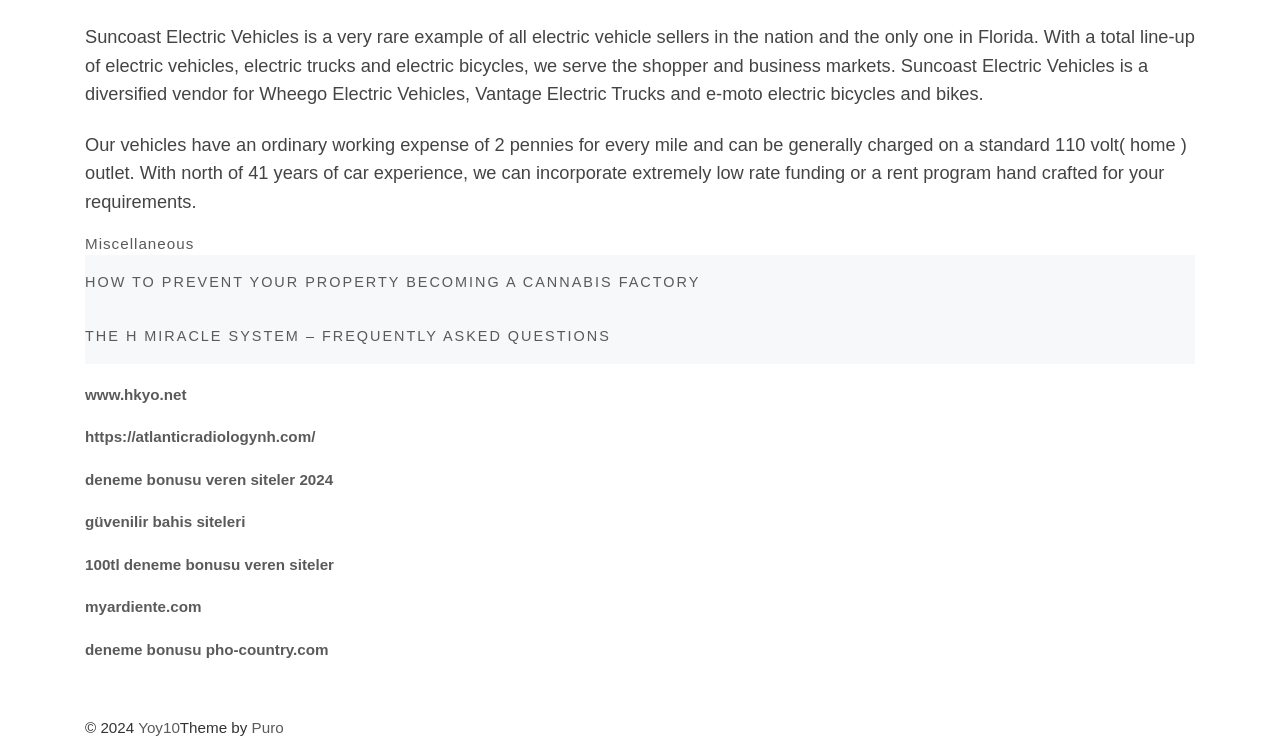Please find the bounding box coordinates of the element that you should click to achieve the following instruction: "Visit 'HOW TO PREVENT YOUR PROPERTY BECOMING A CANNABIS FACTORY'". The coordinates should be presented as four float numbers between 0 and 1: [left, top, right, bottom].

[0.066, 0.346, 0.547, 0.419]